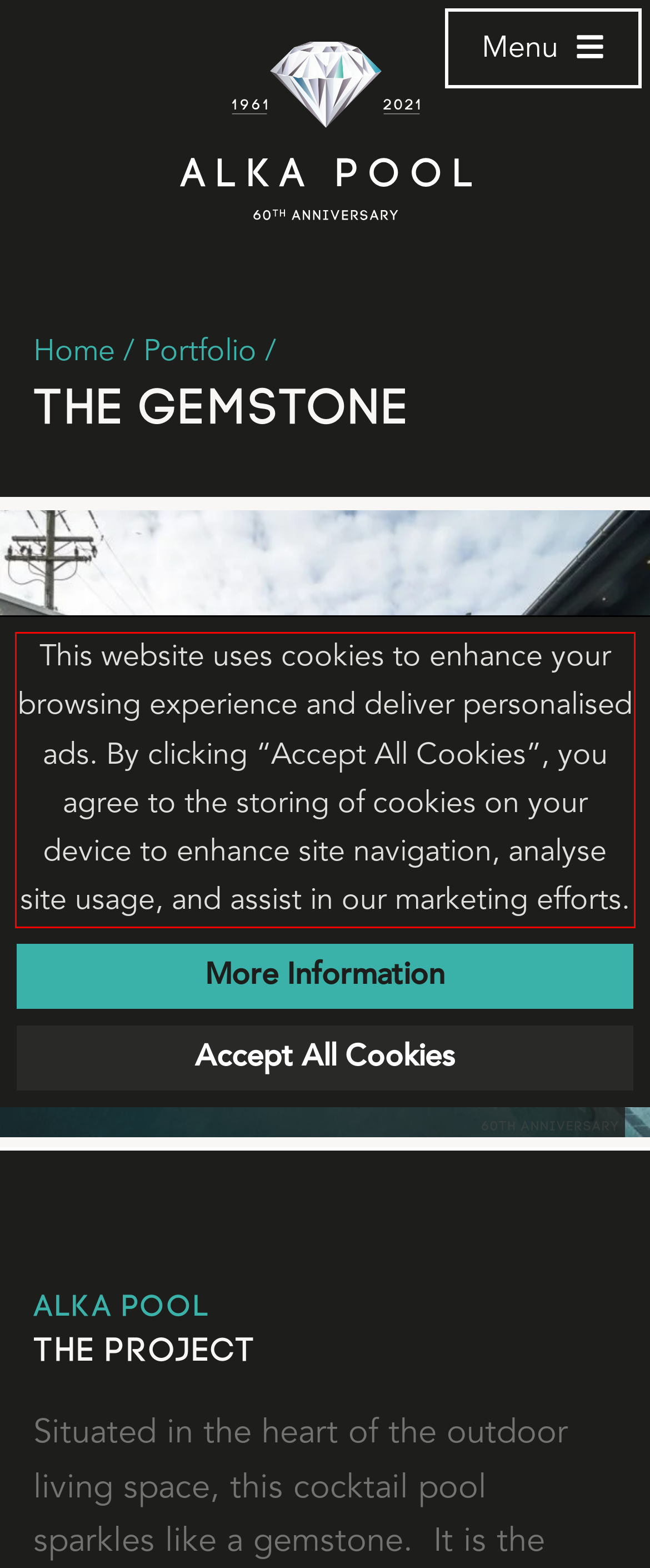Locate the red bounding box in the provided webpage screenshot and use OCR to determine the text content inside it.

This website uses cookies to enhance your browsing experience and deliver personalised ads. By clicking “Accept All Cookies”, you agree to the storing of cookies on your device to enhance site navigation, analyse site usage, and assist in our marketing efforts.